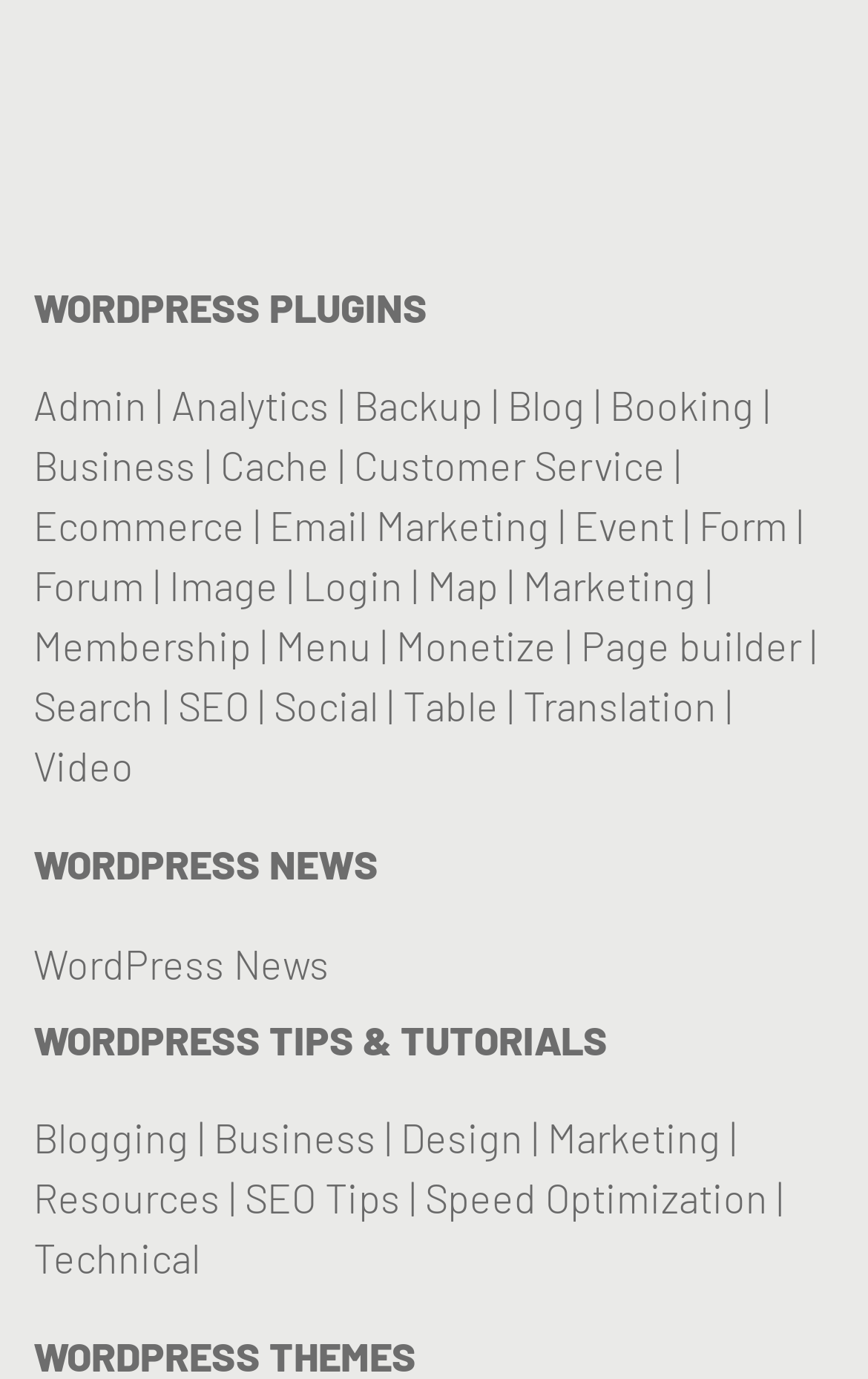Indicate the bounding box coordinates of the element that must be clicked to execute the instruction: "Learn about SEO Tips". The coordinates should be given as four float numbers between 0 and 1, i.e., [left, top, right, bottom].

[0.282, 0.851, 0.462, 0.887]